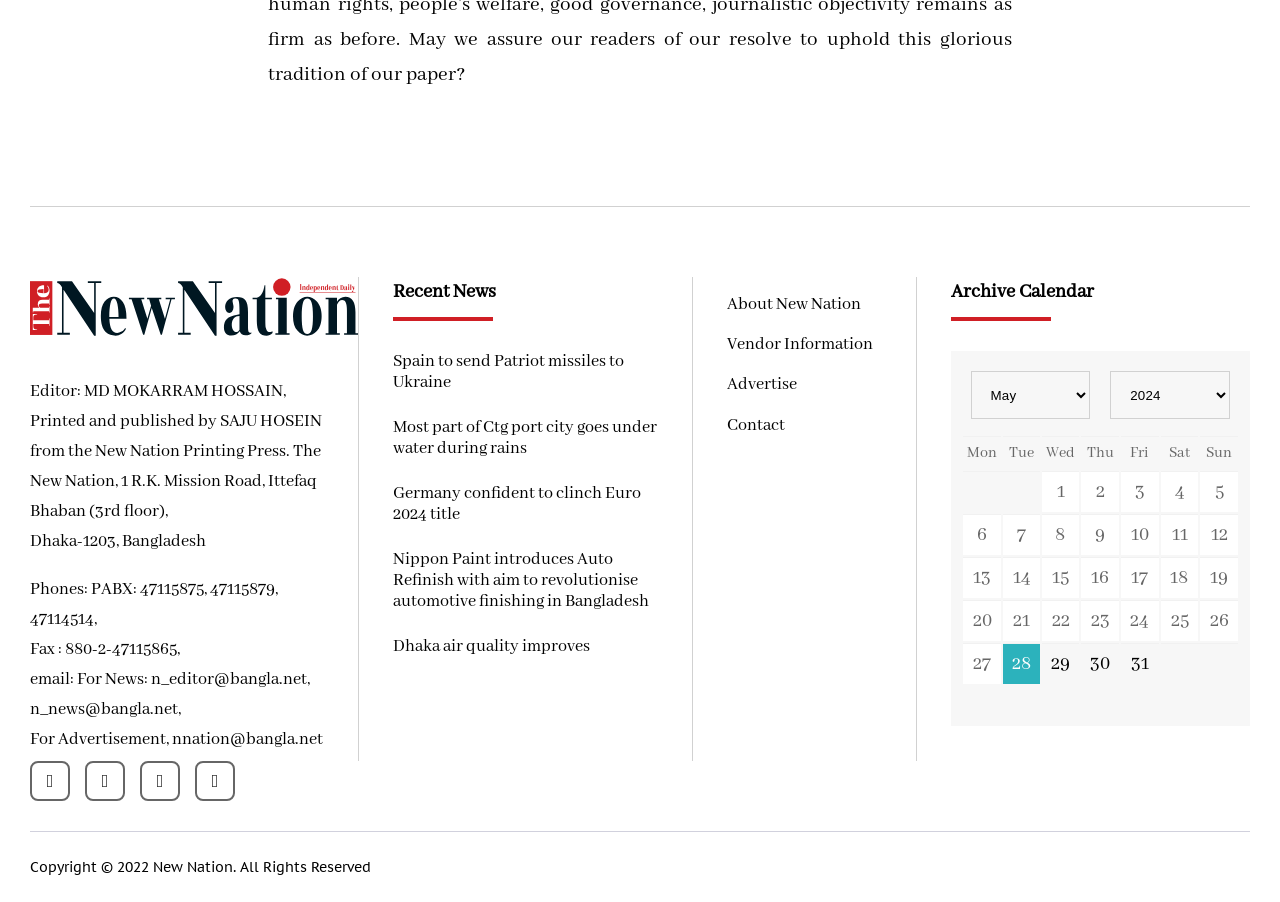What is the contact email for news?
Use the image to answer the question with a single word or phrase.

n_editor@bangla.net